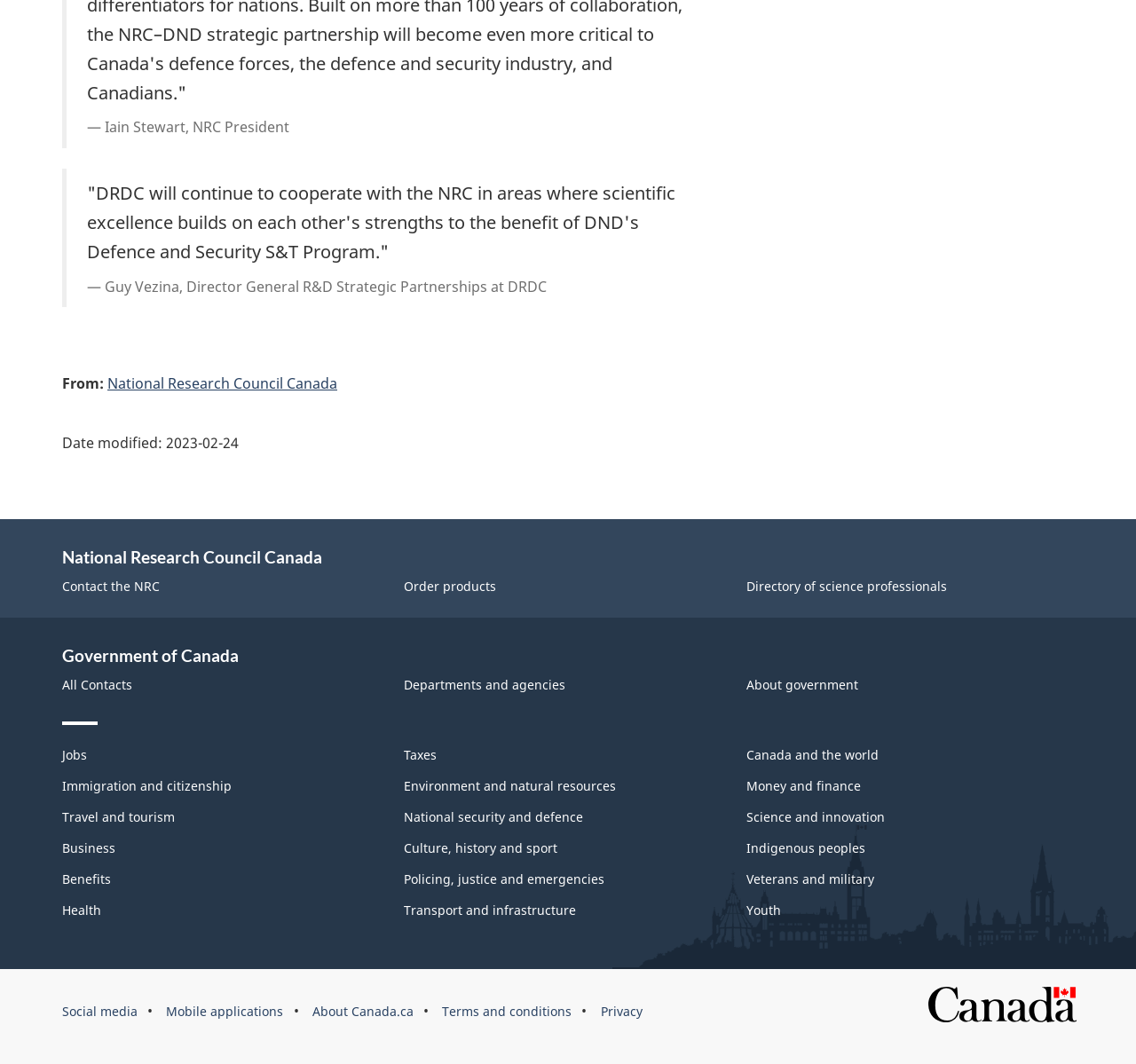Using the element description provided, determine the bounding box coordinates in the format (top-left x, top-left y, bottom-right x, bottom-right y). Ensure that all values are floating point numbers between 0 and 1. Element description: Health

[0.055, 0.847, 0.089, 0.863]